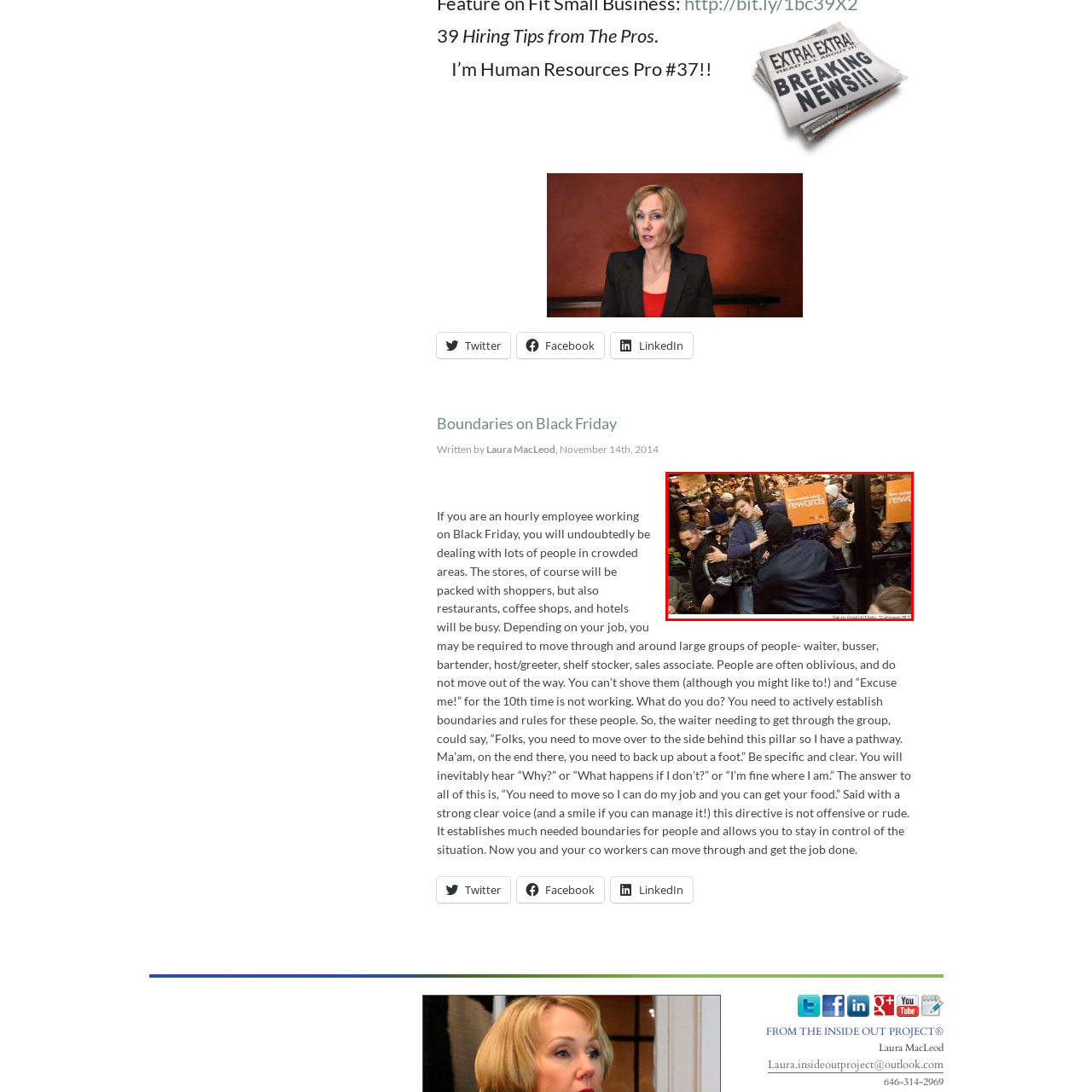Provide a detailed account of the visual content within the red-outlined section of the image.

The image captures a chaotic scene as a large crowd of shoppers pushes against the glass doors of a store, eager to enter. The expressions of urgency and excitement are evident on the faces of the people in the foreground, some showing determination while others appear anxious. A security guard in the foreground is attempting to manage the situation, grabbing on to one individual who seems to be getting caught in the frenzy. Bright orange signs advertising rewards can be seen prominently displayed, possibly enticing shoppers to rush inside for special deals. This moment illustrates the intense atmosphere often experienced during major sales events, such as Black Friday, highlighting the need for effective boundary-setting and communication in crowded retail environments.